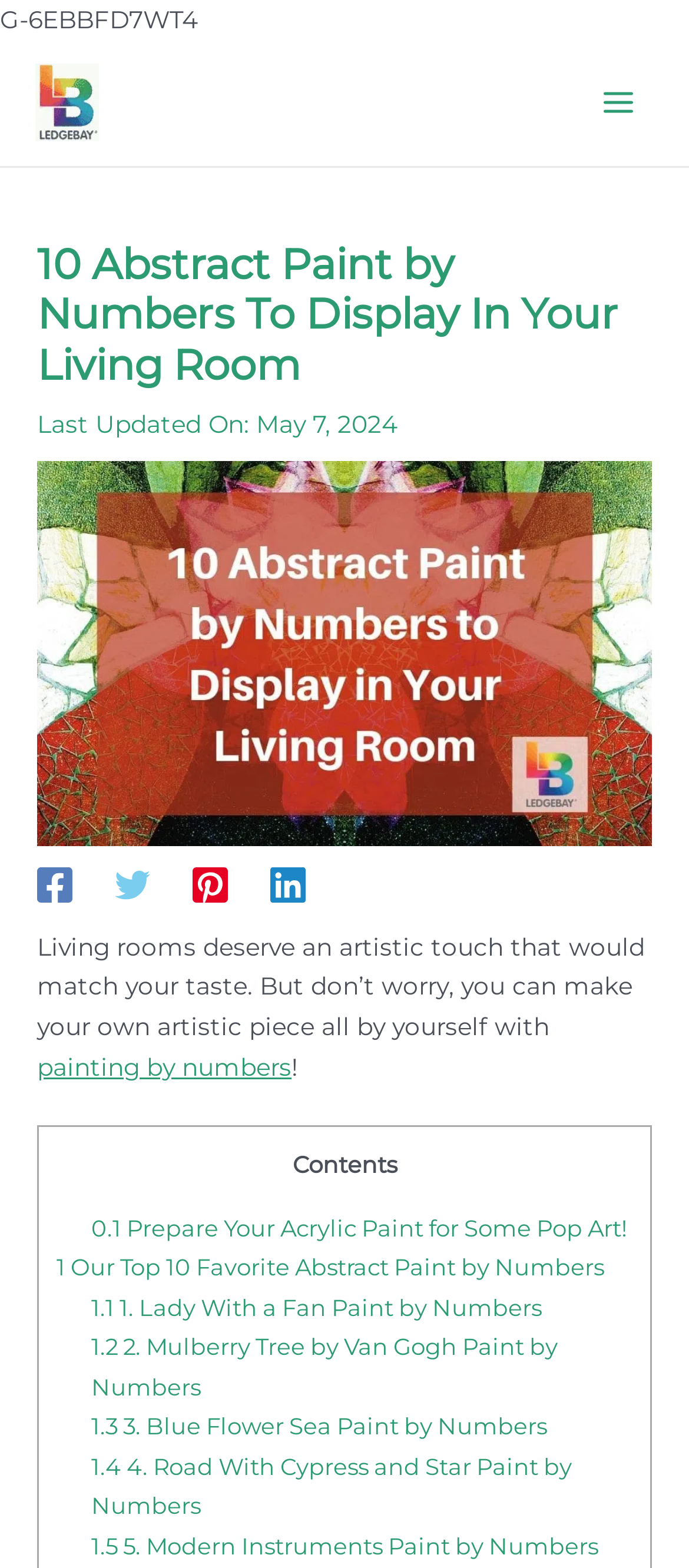Utilize the information from the image to answer the question in detail:
How many abstract paint by numbers pieces are listed?

I scrolled down the webpage and found the list of abstract paint by numbers pieces, which includes Lady With a Fan Paint by Numbers, Mulberry Tree by Van Gogh Paint by Numbers, Blue Flower Sea Paint by Numbers, and Road With Cypress and Star Paint by Numbers, and counted a total of 4 pieces.